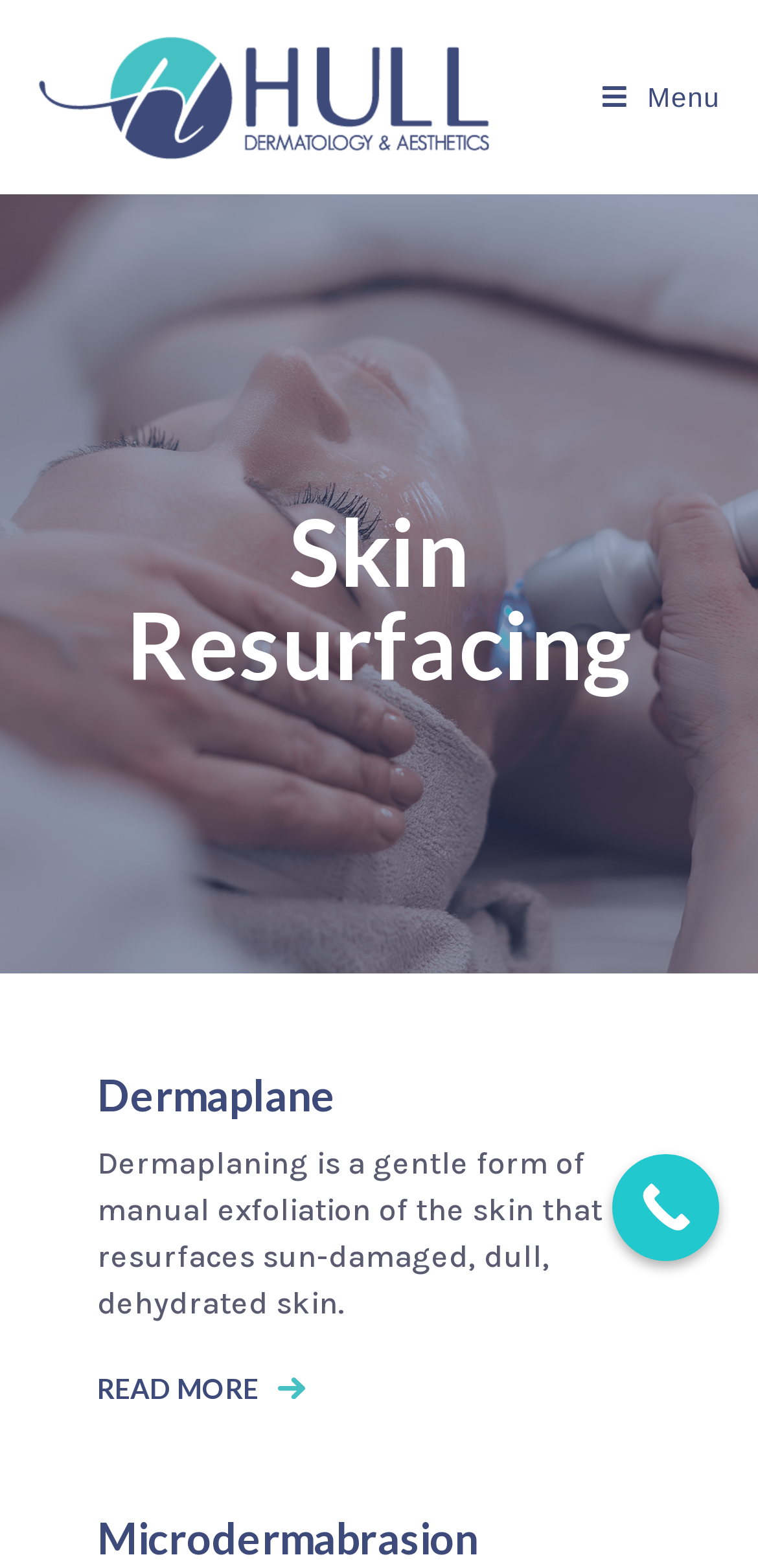Give an in-depth explanation of the webpage layout and content.

The webpage is about skin resurfacing treatments, specifically dermaplaning and microdermabrasion. At the top left, there is a logo image of "Hull Dermatology & Aesthetics | Northwest Arkansas" with a link to the website's homepage. Next to the logo, there is a link to a mobile menu.

Below the logo, there is a large heading that reads "Skin Resurfacing". Underneath this heading, there are two sections, one for dermaplaning and one for microdermabrasion. The dermaplaning section has a heading that reads "Dermaplane" and a paragraph of text that describes the treatment as a gentle form of manual exfoliation that resurfaces sun-damaged, dull, dehydrated skin. There is also a "READ MORE" link with a small icon to the right of the text.

Below the dermaplaning section, there is a heading that reads "Microdermabrasion". At the bottom right of the page, there is a "Call Now Button" link. Overall, the webpage has a simple and clean layout, with clear headings and concise text that describes the skin resurfacing treatments offered.